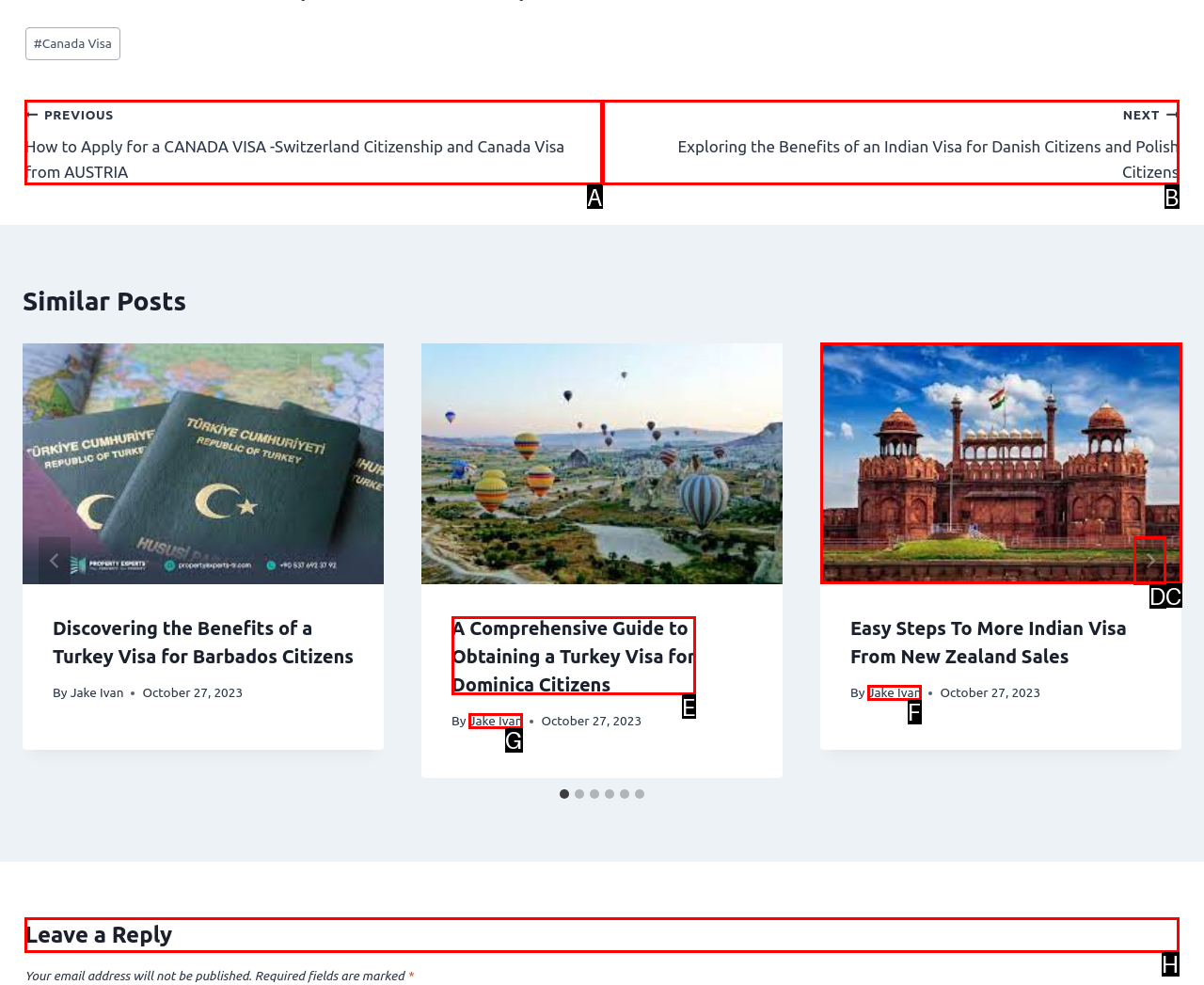Among the marked elements in the screenshot, which letter corresponds to the UI element needed for the task: Leave a reply?

H